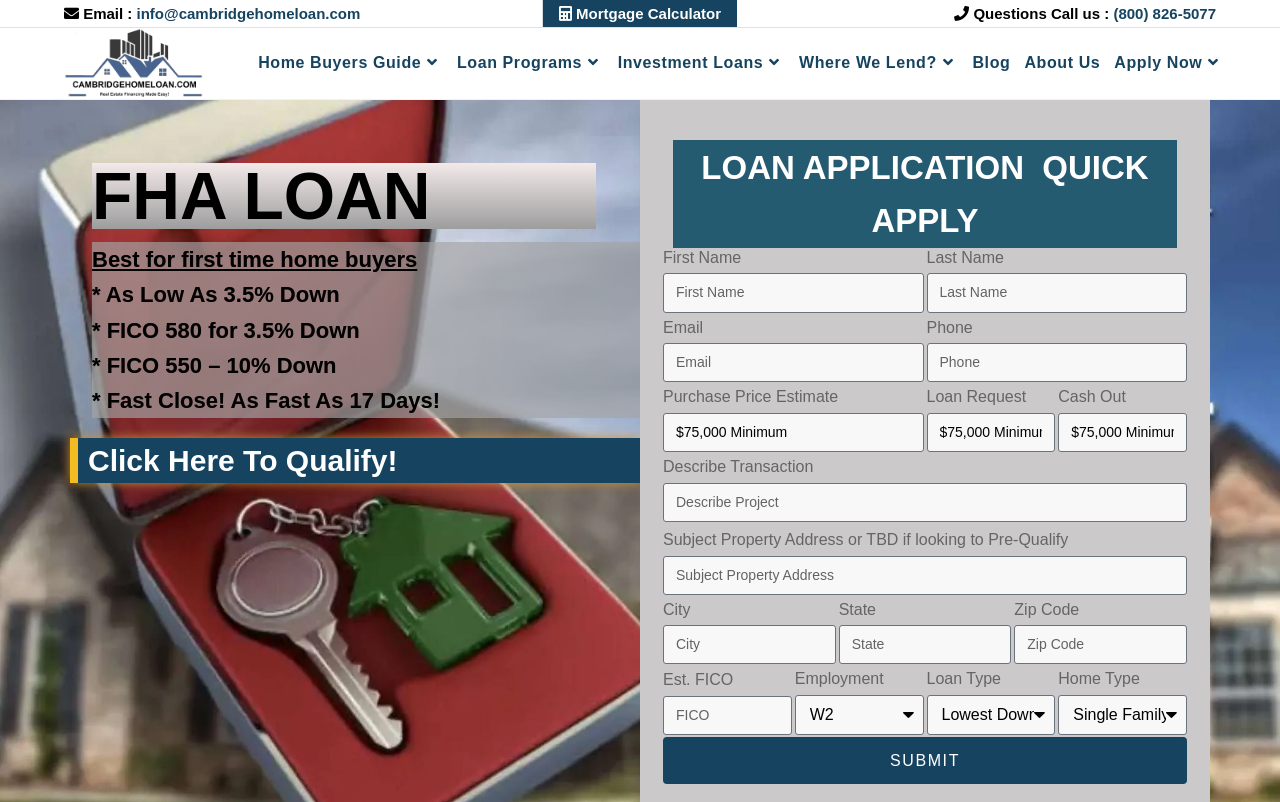Answer the question below in one word or phrase:
What is the phone number to call for questions?

(800) 826-5077